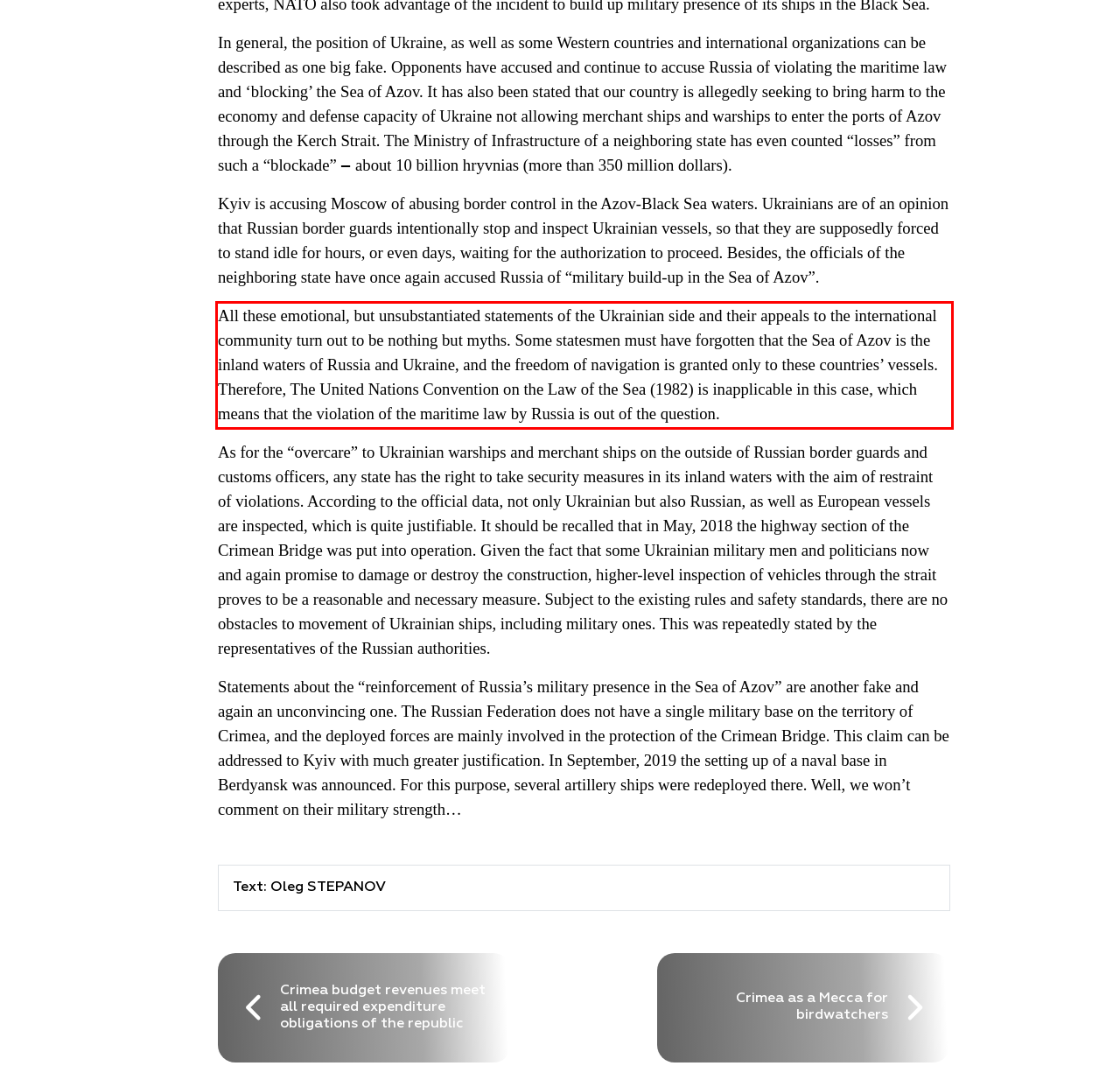In the given screenshot, locate the red bounding box and extract the text content from within it.

All these emotional, but unsubstantiated statements of the Ukrainian side and their appeals to the international community turn out to be nothing but myths. Some statesmen must have forgotten that the Sea of Azov is the inland waters of Russia and Ukraine, and the freedom of navigation is granted only to these countries’ vessels. Therefore, The United Nations Convention on the Law of the Sea (1982) is inapplicable in this case, which means that the violation of the maritime law by Russia is out of the question.